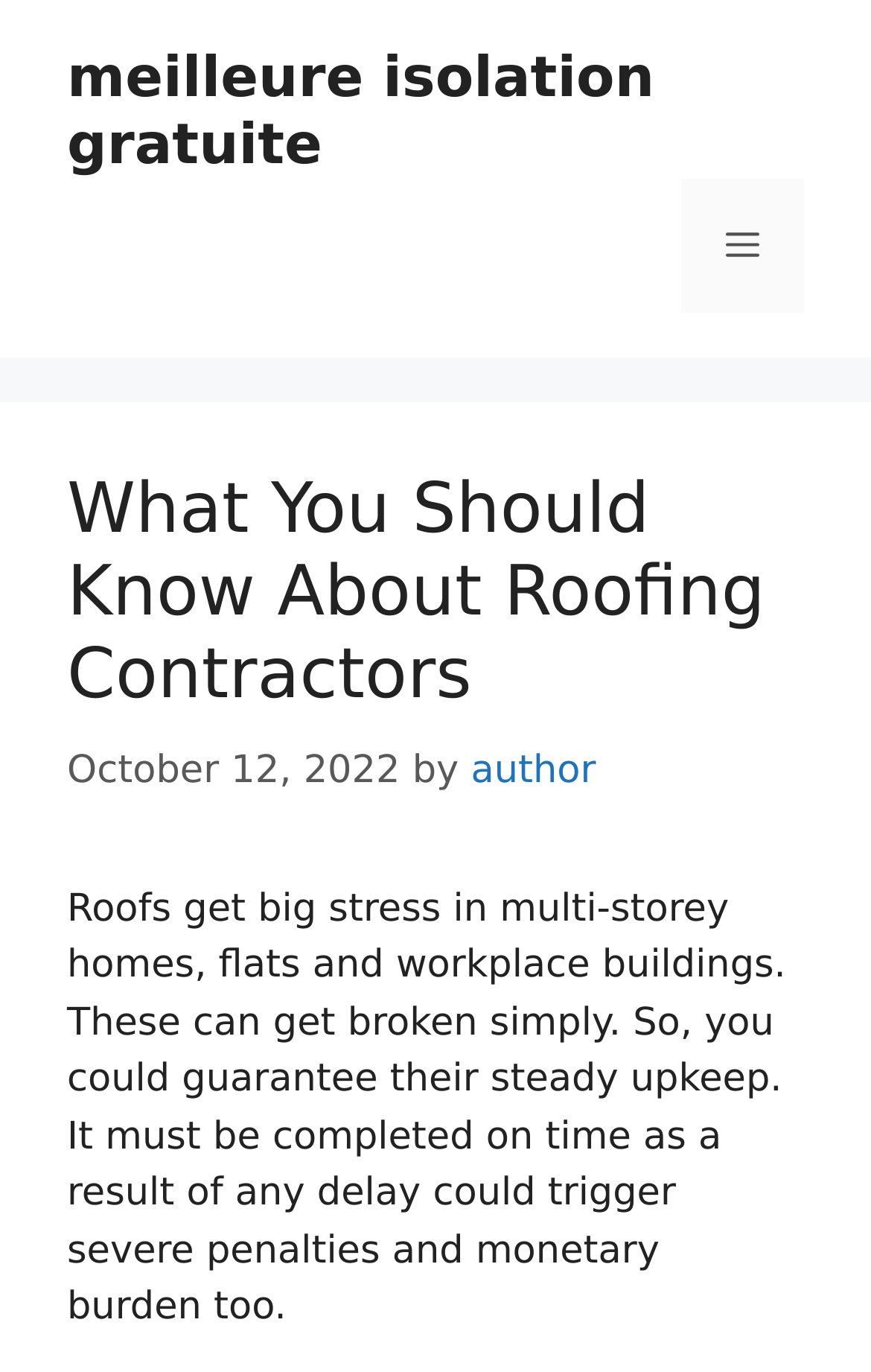Please reply to the following question with a single word or a short phrase:
When was the article published?

October 12, 2022